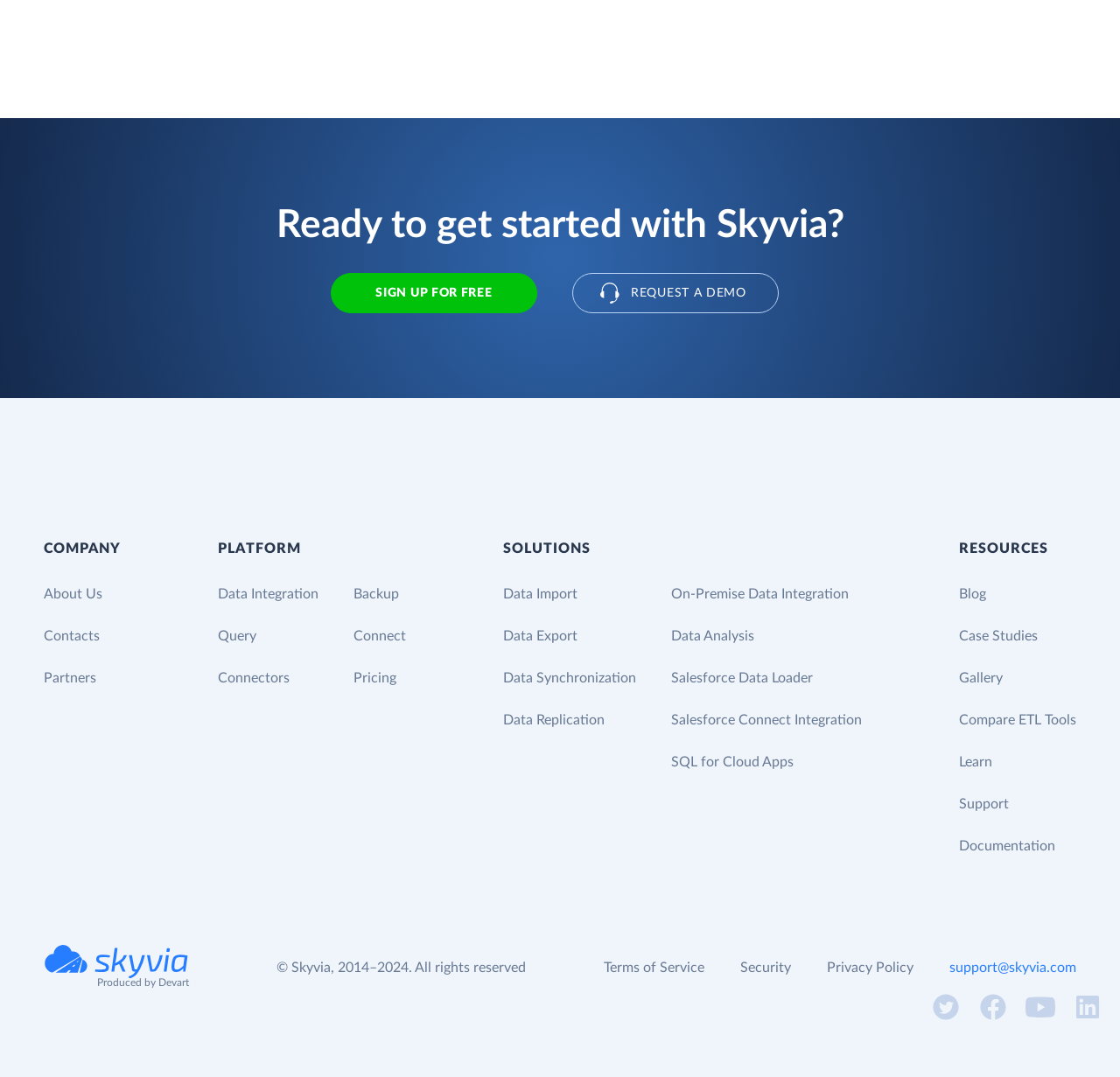Can you specify the bounding box coordinates for the region that should be clicked to fulfill this instruction: "Sign up for free".

[0.295, 0.253, 0.48, 0.291]